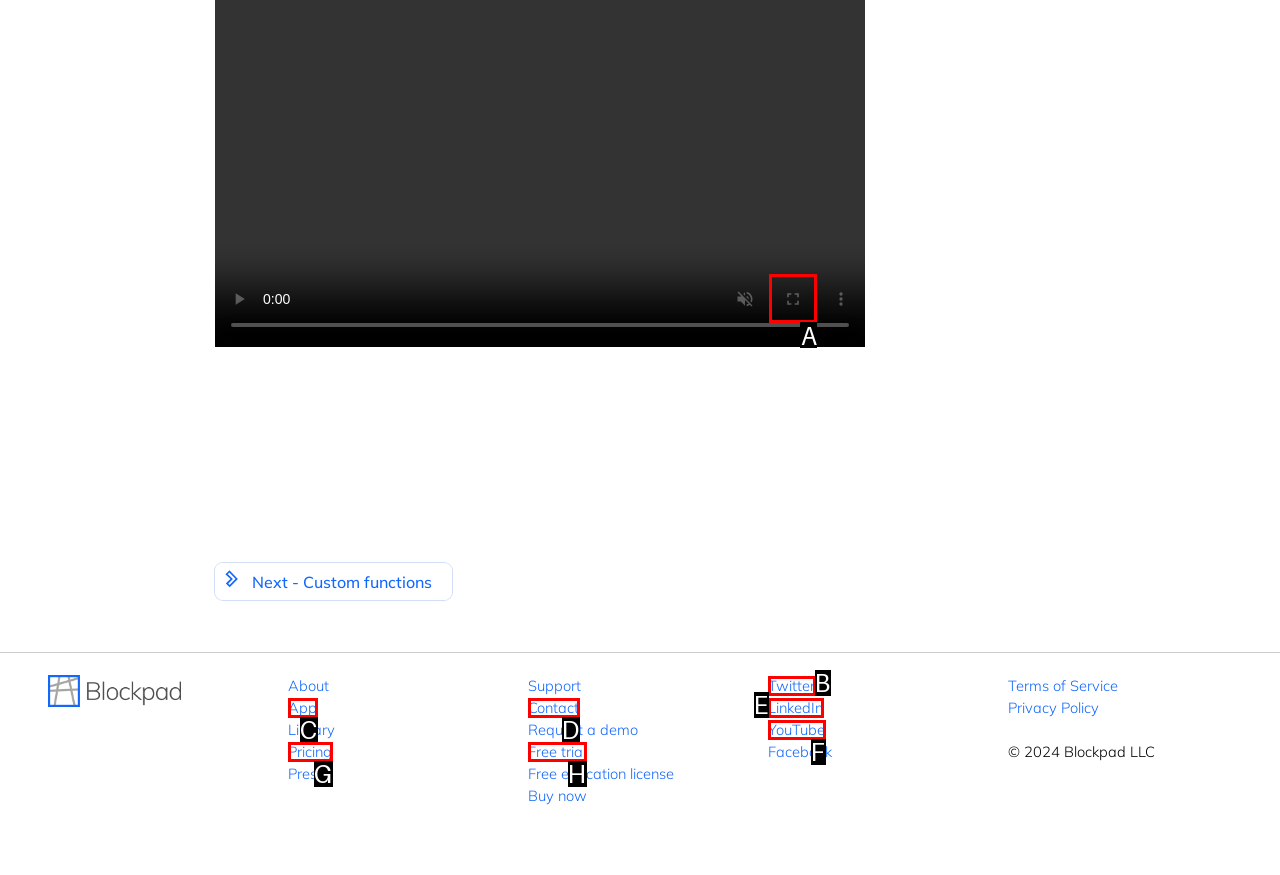Determine which HTML element to click on in order to complete the action: enter full screen.
Reply with the letter of the selected option.

A